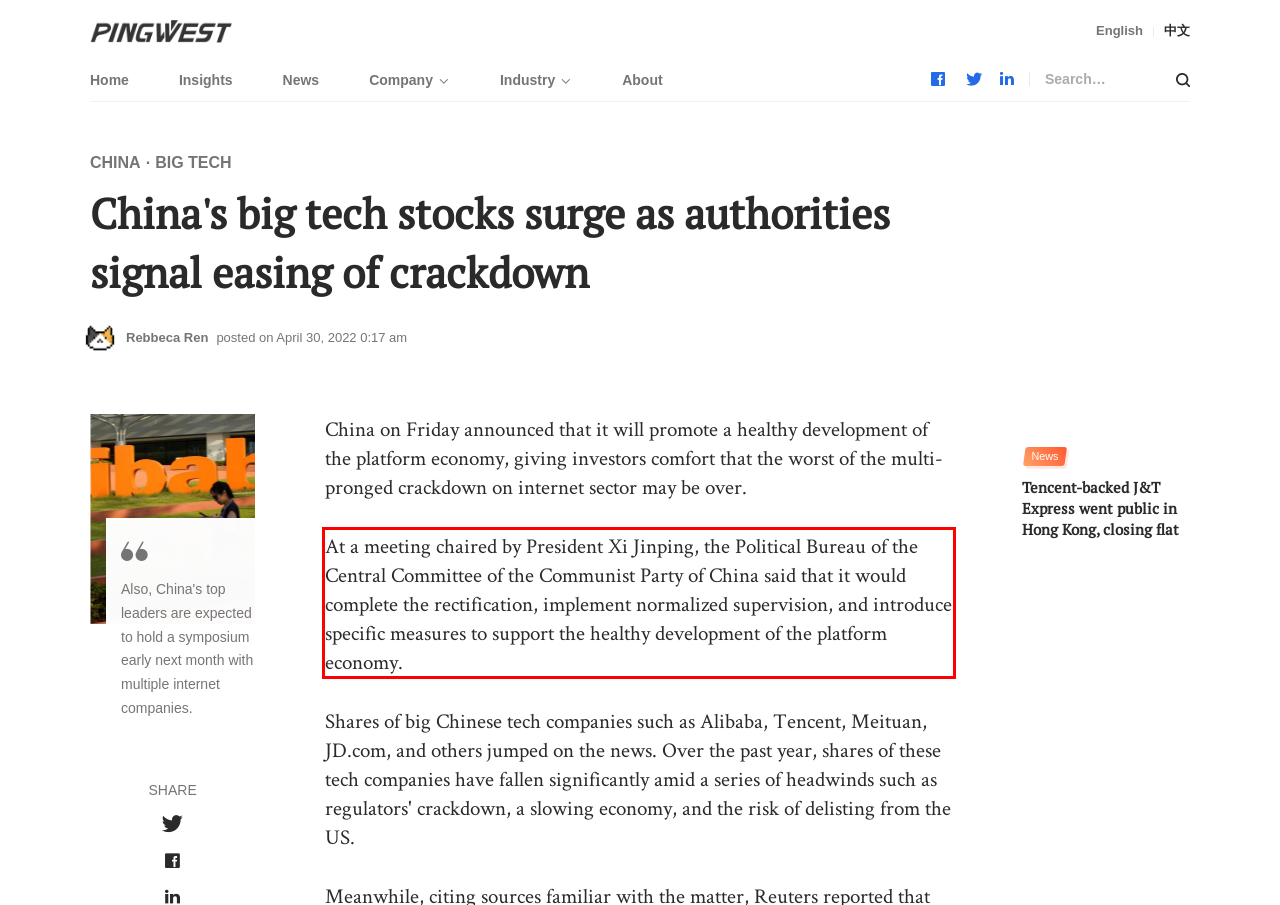You are given a screenshot of a webpage with a UI element highlighted by a red bounding box. Please perform OCR on the text content within this red bounding box.

At a meeting chaired by President Xi Jinping, the Political Bureau of the Central Committee of the Communist Party of China said that it would complete the rectification, implement normalized supervision, and introduce specific measures to support the healthy development of the platform economy.